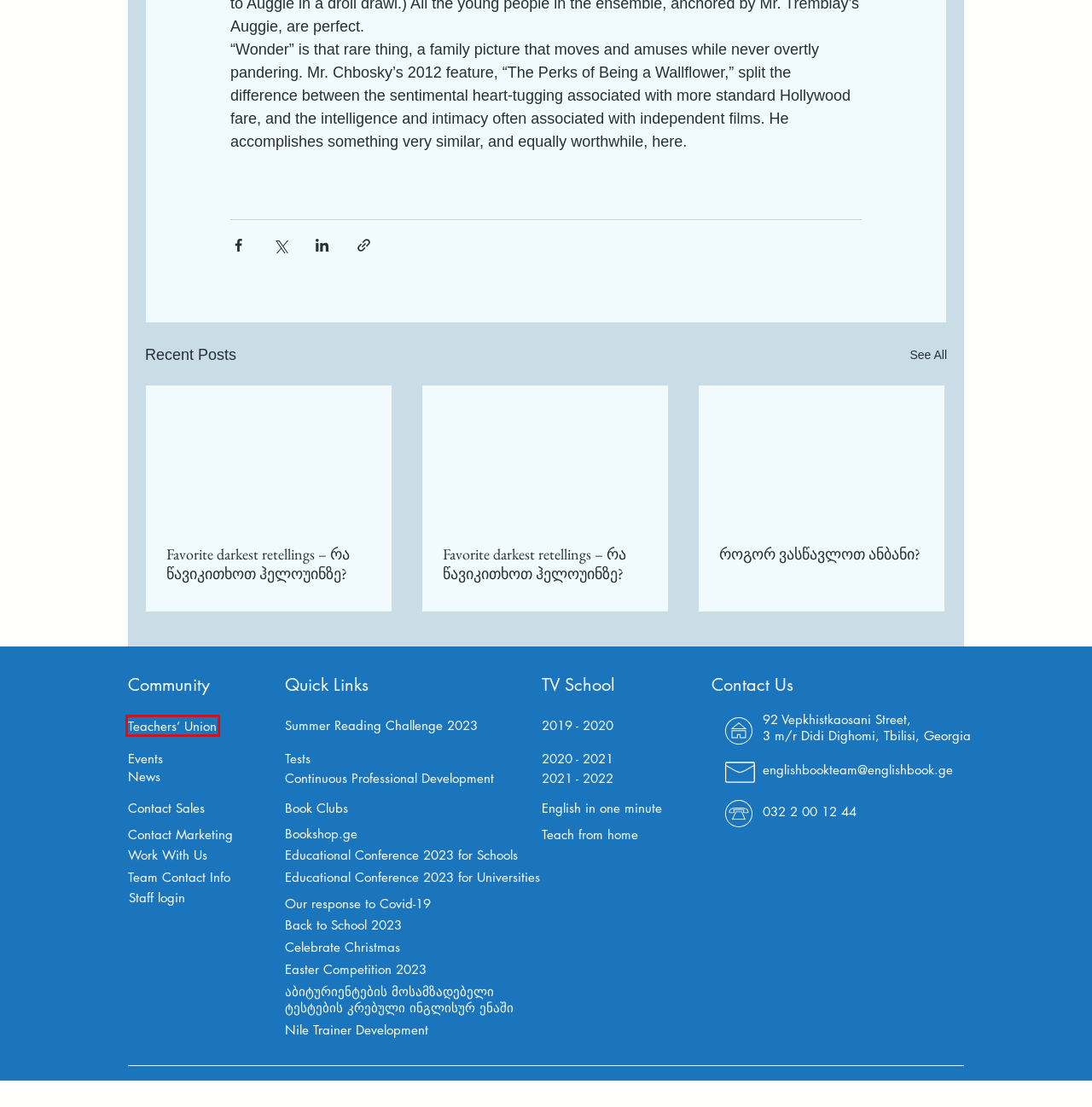Provided is a screenshot of a webpage with a red bounding box around an element. Select the most accurate webpage description for the page that appears after clicking the highlighted element. Here are the candidates:
A. Team Contact – Staff Information
B. English in one minute | englishbookeducation
C. TV School | englishbookeducation
D. Tests
E. Annual Educational Conference 2023 | Universities | Blog EBE
F. Contact Marketing | englishbookeducation
G. Events | englishbookeducation
H. englishbookcpd

H